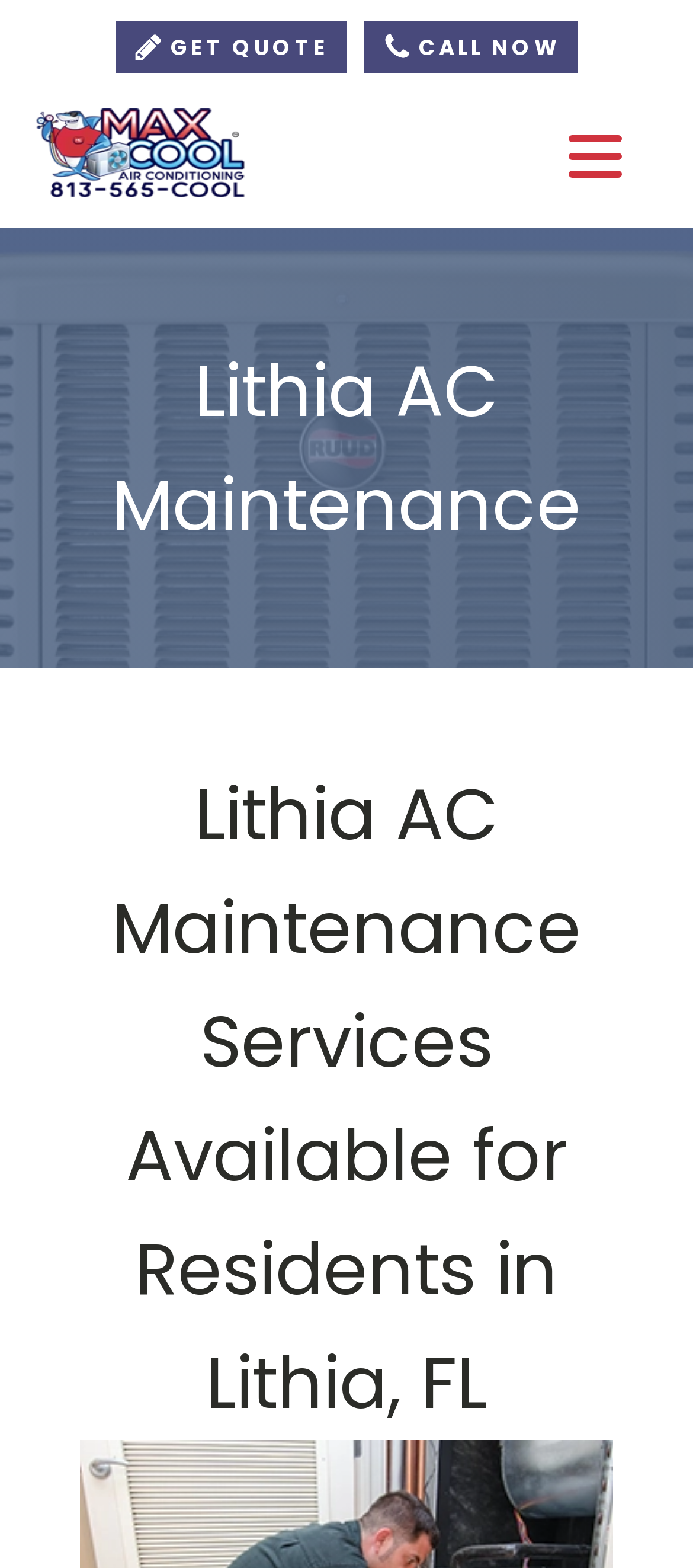Bounding box coordinates are specified in the format (top-left x, top-left y, bottom-right x, bottom-right y). All values are floating point numbers bounded between 0 and 1. Please provide the bounding box coordinate of the region this sentence describes: GET QUOTE

[0.167, 0.014, 0.499, 0.047]